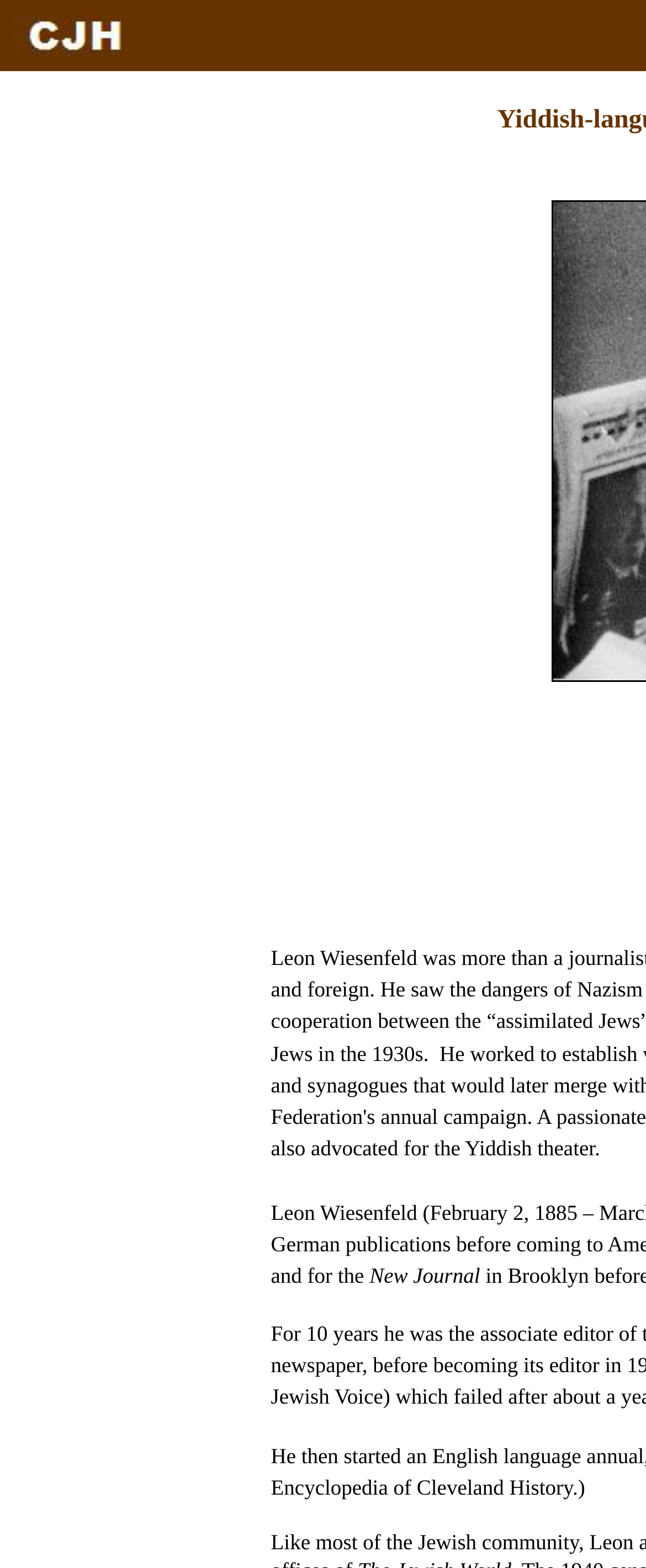Give the bounding box coordinates for this UI element: "May 23, 2012". The coordinates should be four float numbers between 0 and 1, arranged as [left, top, right, bottom].

None